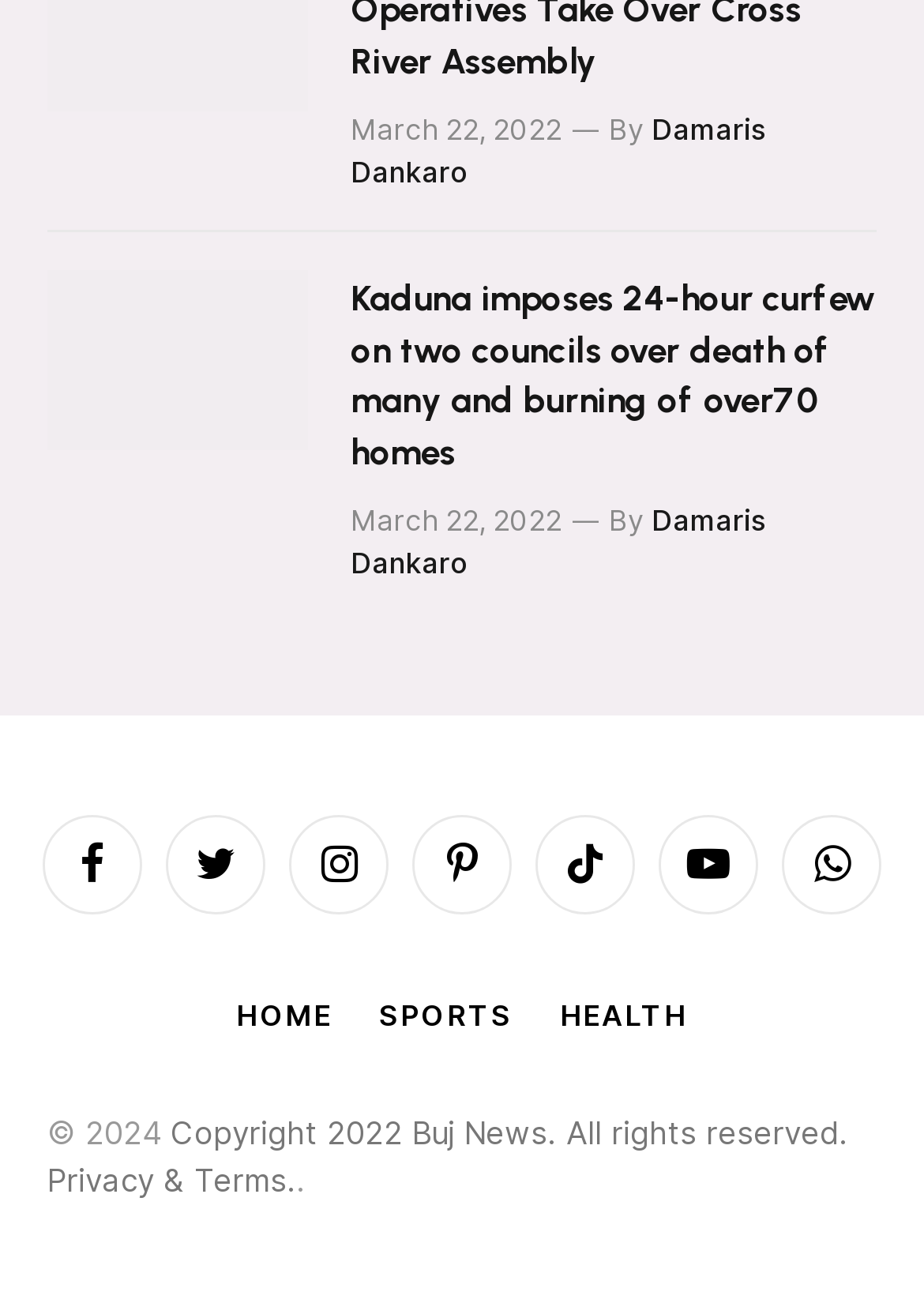Please specify the bounding box coordinates of the clickable region necessary for completing the following instruction: "View the Instagram page". The coordinates must consist of four float numbers between 0 and 1, i.e., [left, top, right, bottom].

[0.313, 0.626, 0.421, 0.702]